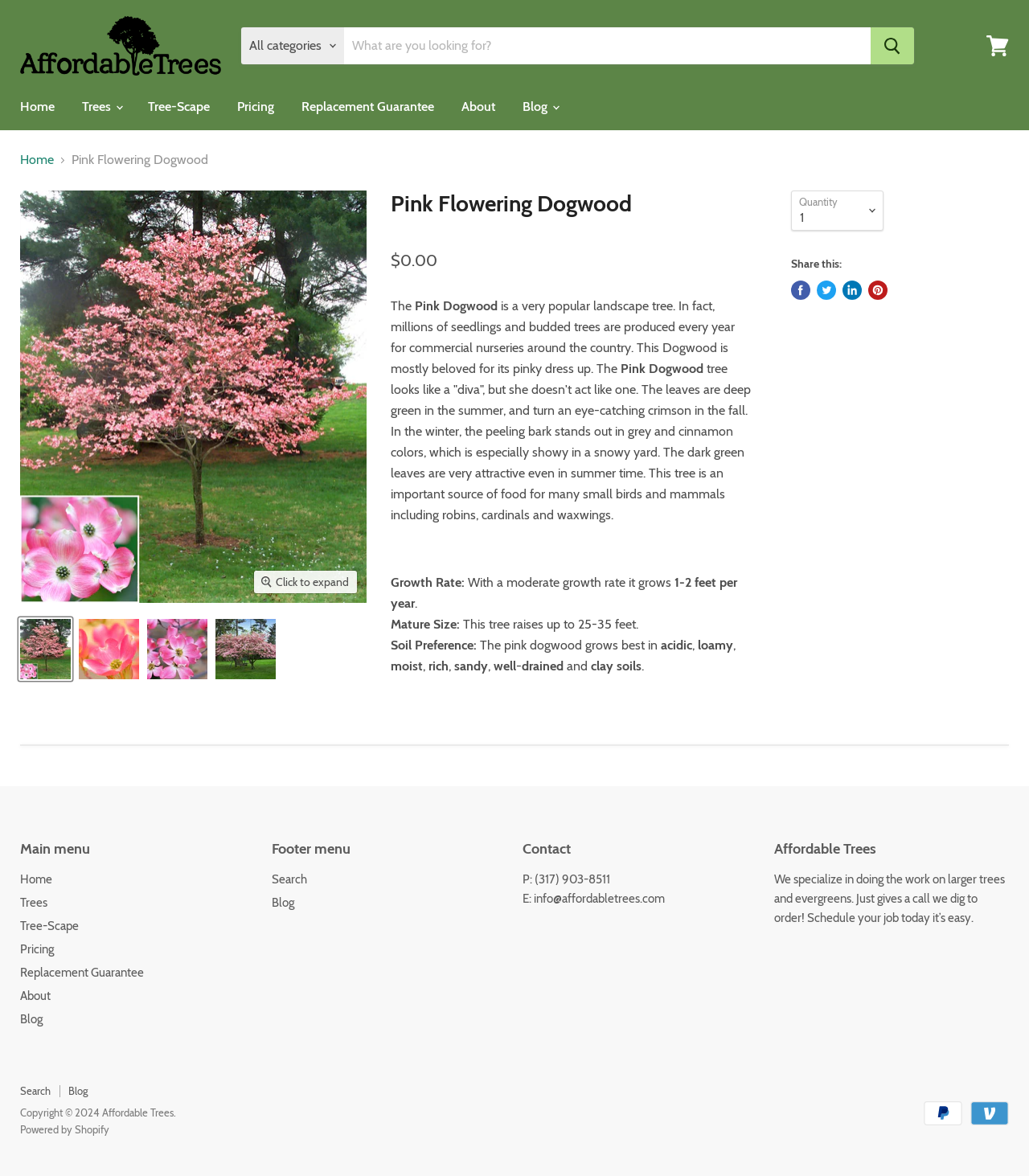Identify the bounding box coordinates for the element you need to click to achieve the following task: "Search for a product". Provide the bounding box coordinates as four float numbers between 0 and 1, in the form [left, top, right, bottom].

[0.334, 0.023, 0.846, 0.055]